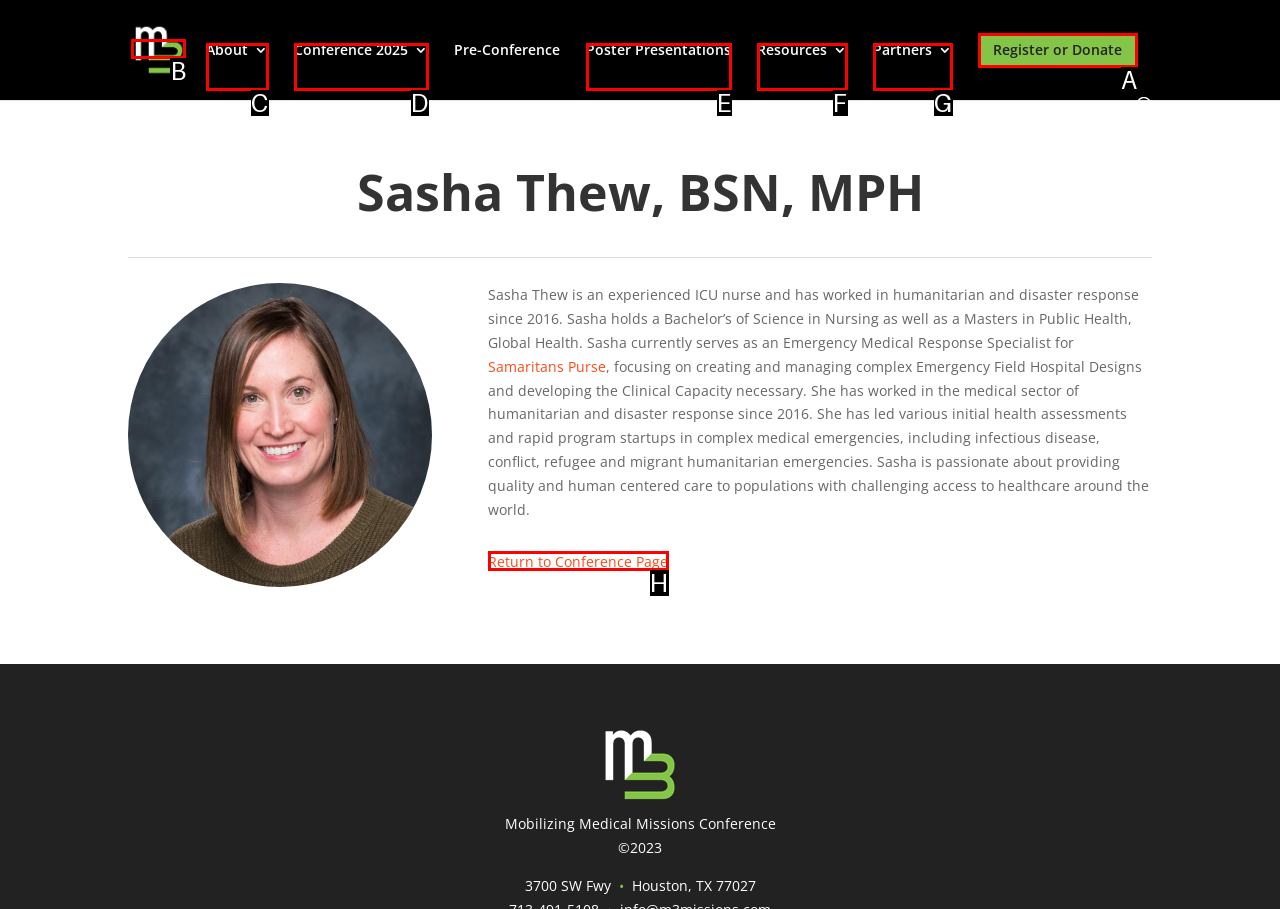Select the correct HTML element to complete the following task: Click on the M3 | Mobilizing Medical Missions link
Provide the letter of the choice directly from the given options.

B